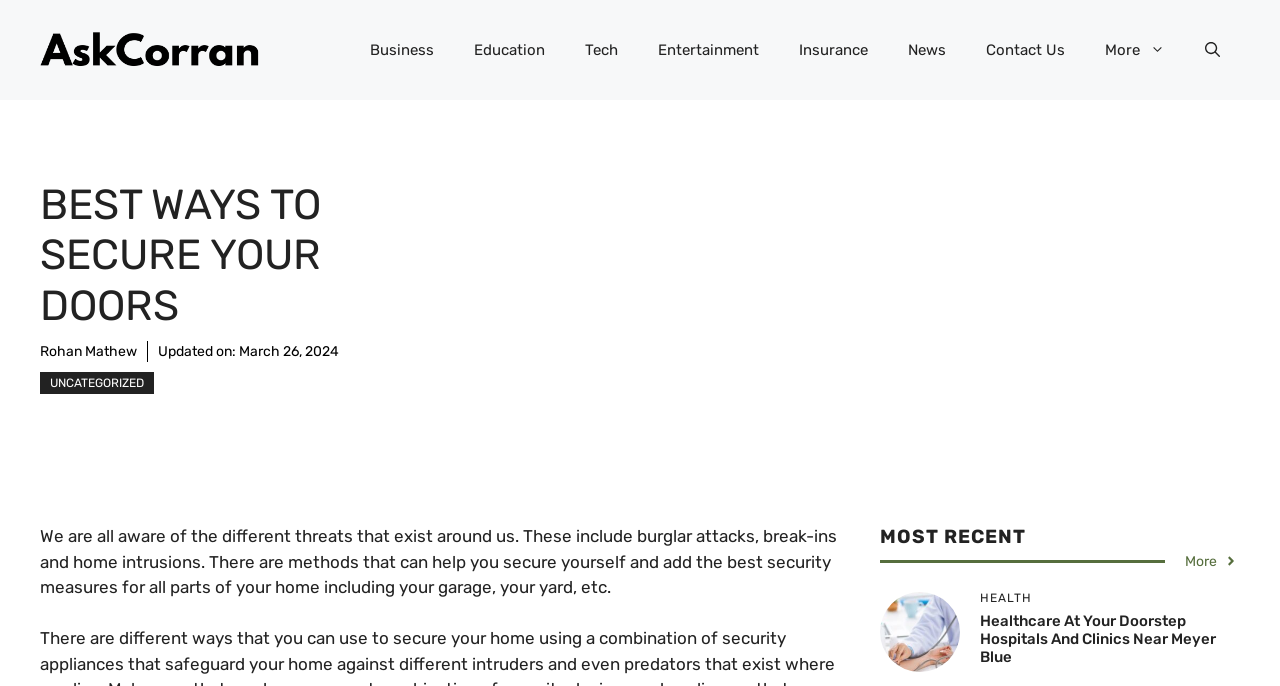Given the description "Entertainment", determine the bounding box of the corresponding UI element.

[0.498, 0.029, 0.609, 0.117]